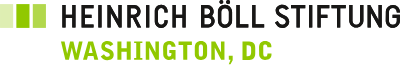What is the color of the typography in the logo?
Using the information from the image, provide a comprehensive answer to the question.

The caption describes the logo as having a dynamic design in green and black typography, which suggests that the colors used in the logo are green and black.